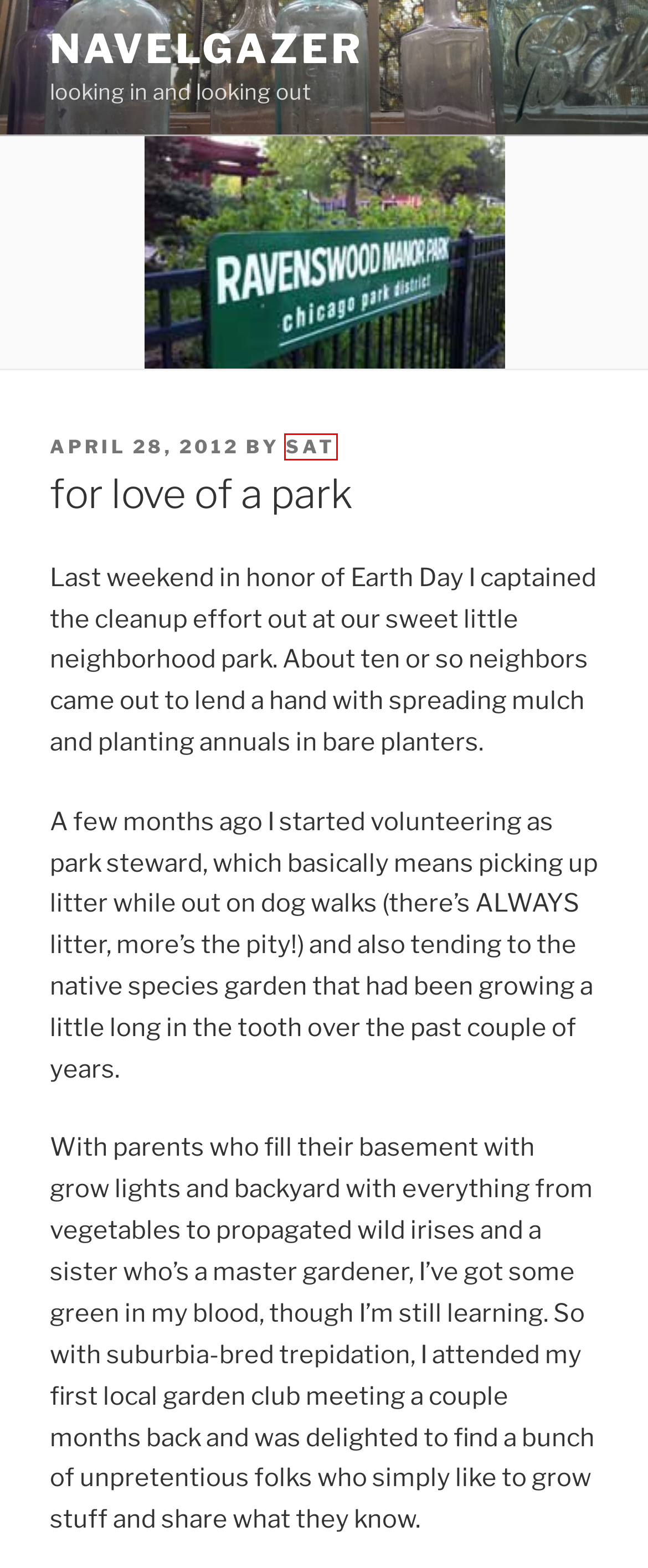Observe the screenshot of a webpage with a red bounding box around an element. Identify the webpage description that best fits the new page after the element inside the bounding box is clicked. The candidates are:
A. November 2011 – Navelgazer
B. April 2007 – Navelgazer
C. January 2006 – Navelgazer
D. sat – Navelgazer
E. December 2005 – Navelgazer
F. April 2013 – Navelgazer
G. Hybrid Contraptions – Navelgazer
H. February 2011 – Navelgazer

D